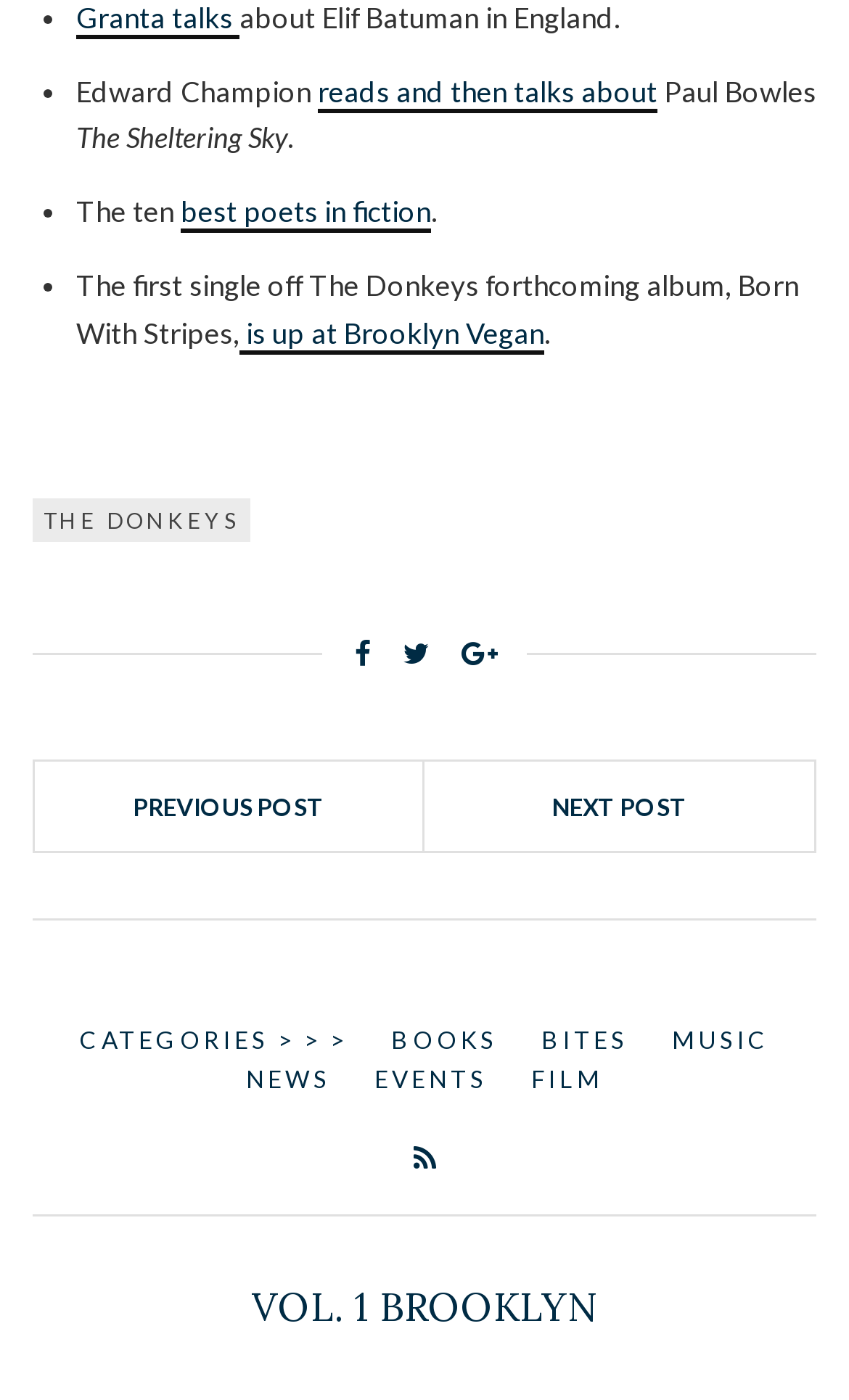Please identify the coordinates of the bounding box for the clickable region that will accomplish this instruction: "download ETA-17-0764.Protega-sealing-products.pdf".

None